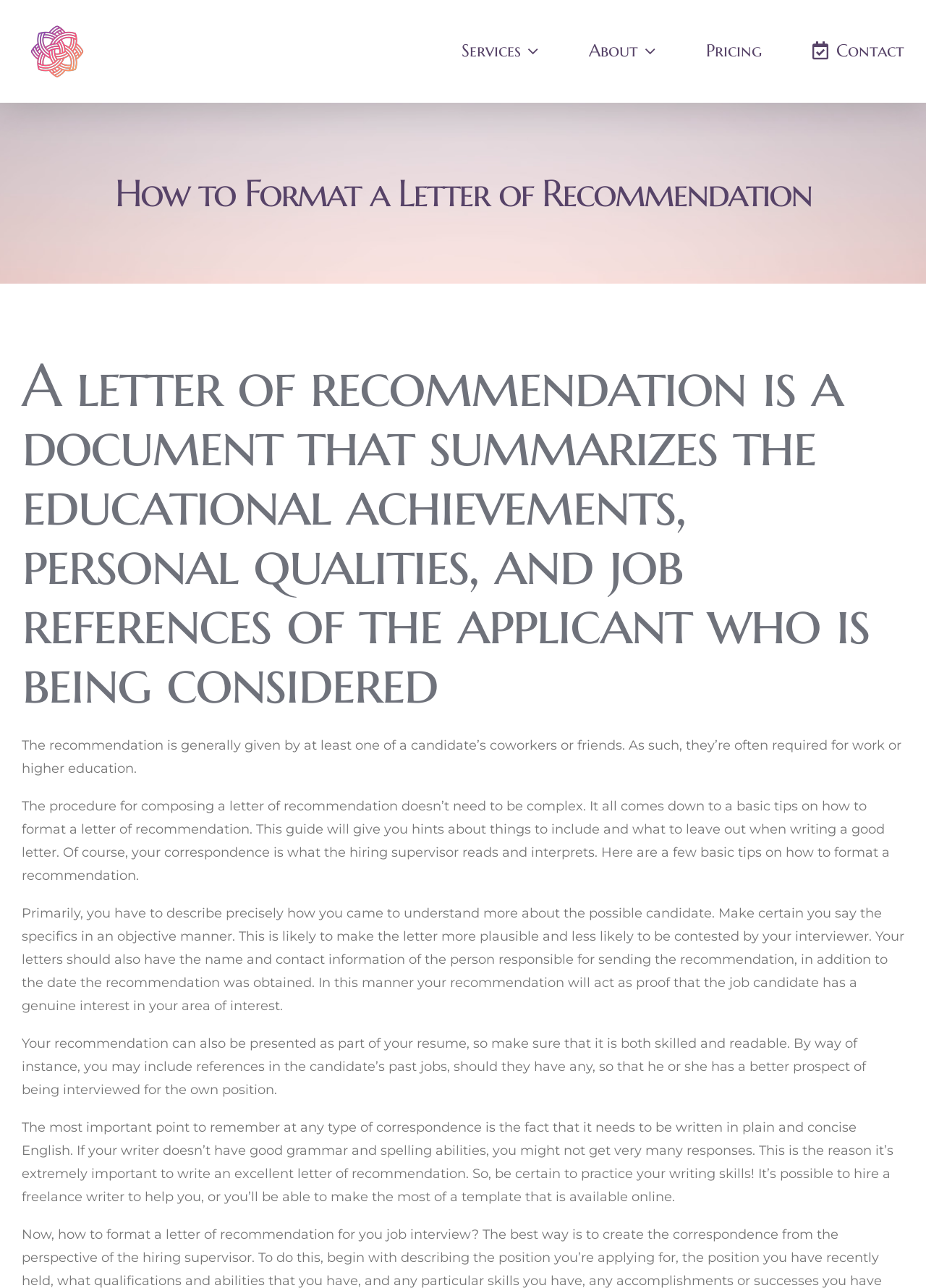What is the key to writing an effective letter of recommendation?
Based on the screenshot, provide a one-word or short-phrase response.

Using plain and concise English